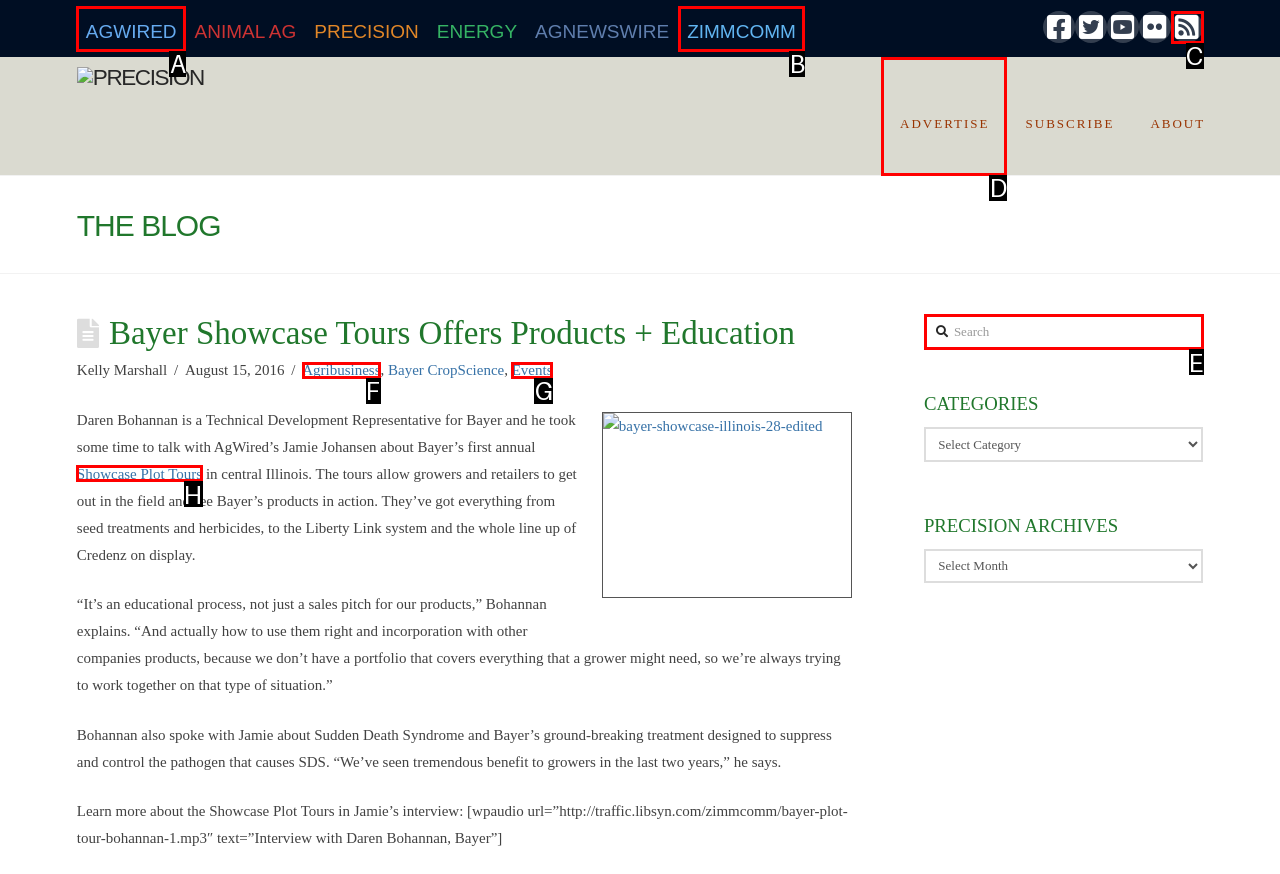From the available options, which lettered element should I click to complete this task: Search for products?

E